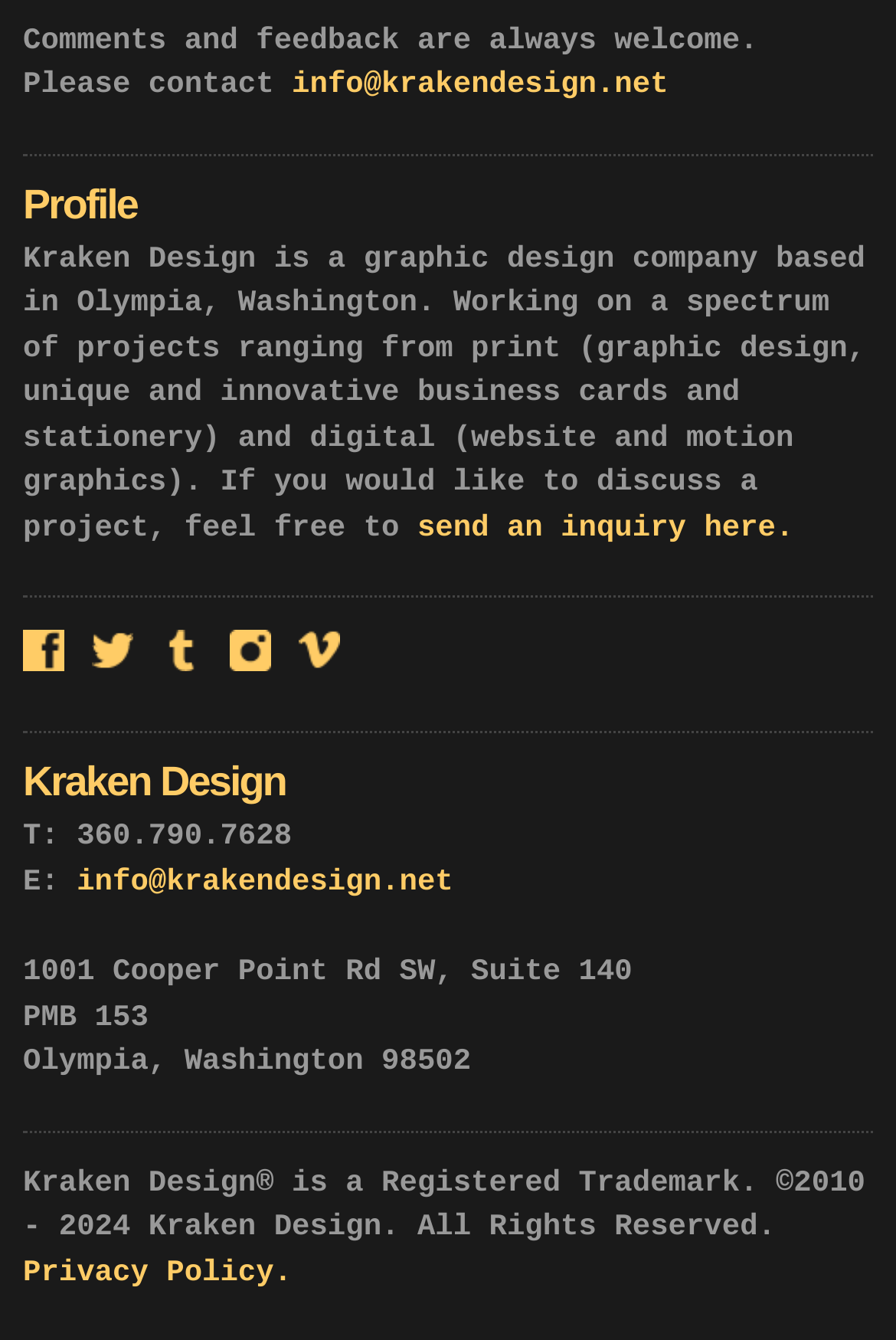Determine the bounding box for the UI element that matches this description: "info@krakendesign.net".

[0.327, 0.05, 0.748, 0.076]